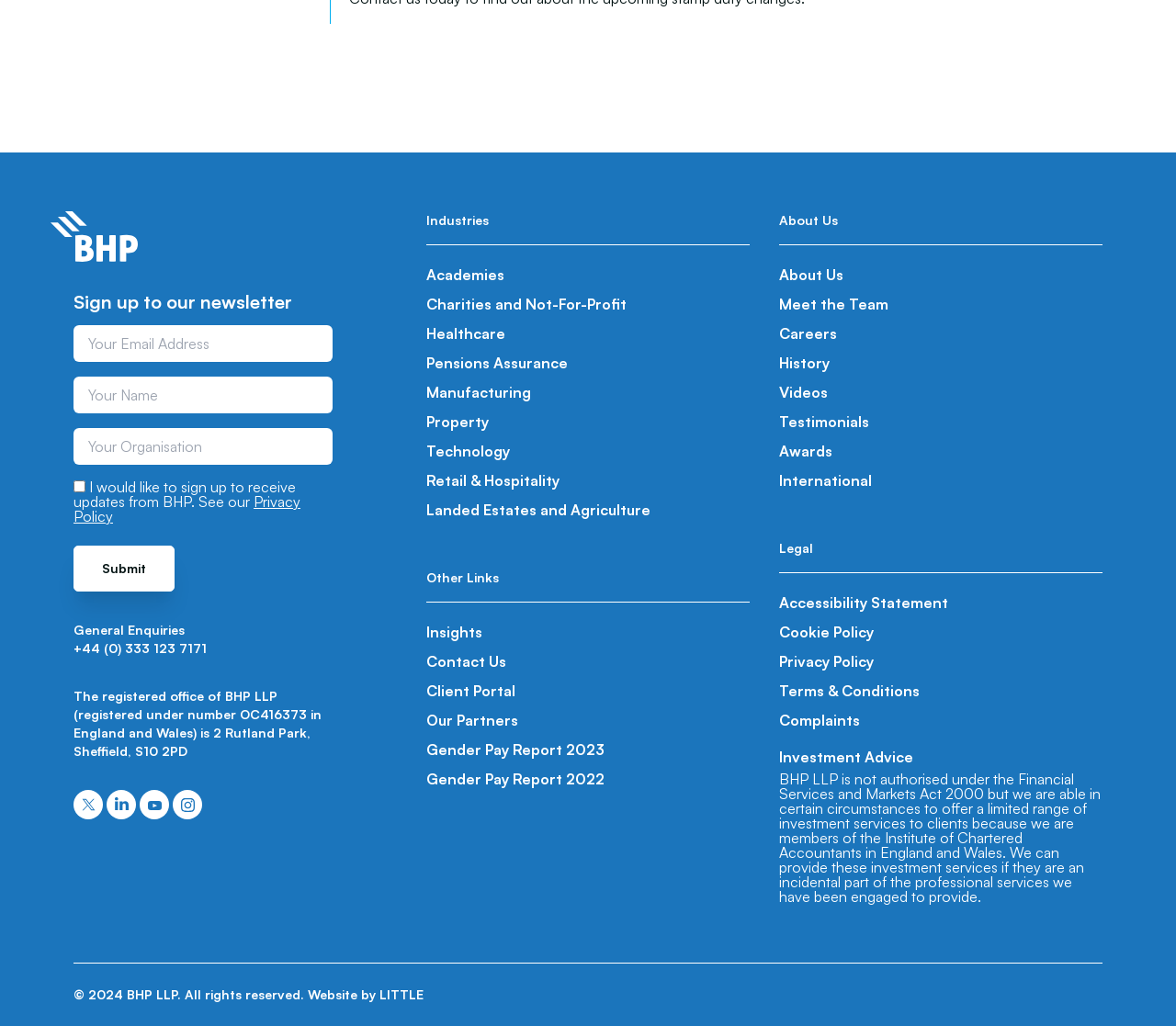Please find the bounding box coordinates (top-left x, top-left y, bottom-right x, bottom-right y) in the screenshot for the UI element described as follows: alt="YouTube"

[0.119, 0.77, 0.144, 0.799]